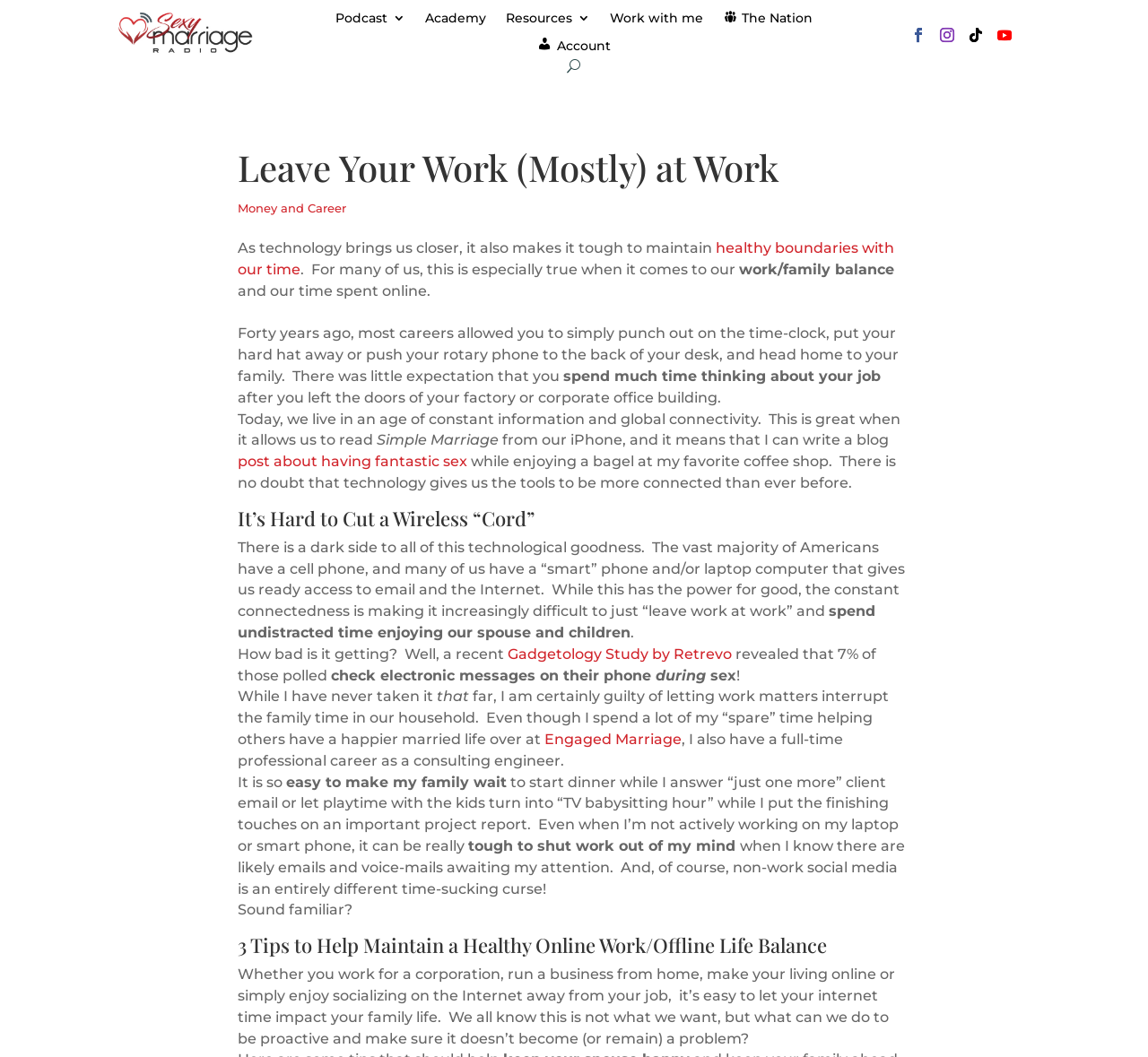Find the bounding box coordinates of the clickable area that will achieve the following instruction: "Click the 'Gadgetology Study by Retrevo' link".

[0.442, 0.611, 0.638, 0.627]